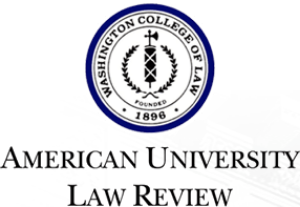What is the central symbol in the emblem?
Based on the image, answer the question with as much detail as possible.

The decorative emblem in the logo features a central symbol, which is a caduceus entwined with a laurel wreath, indicative of law and justice.